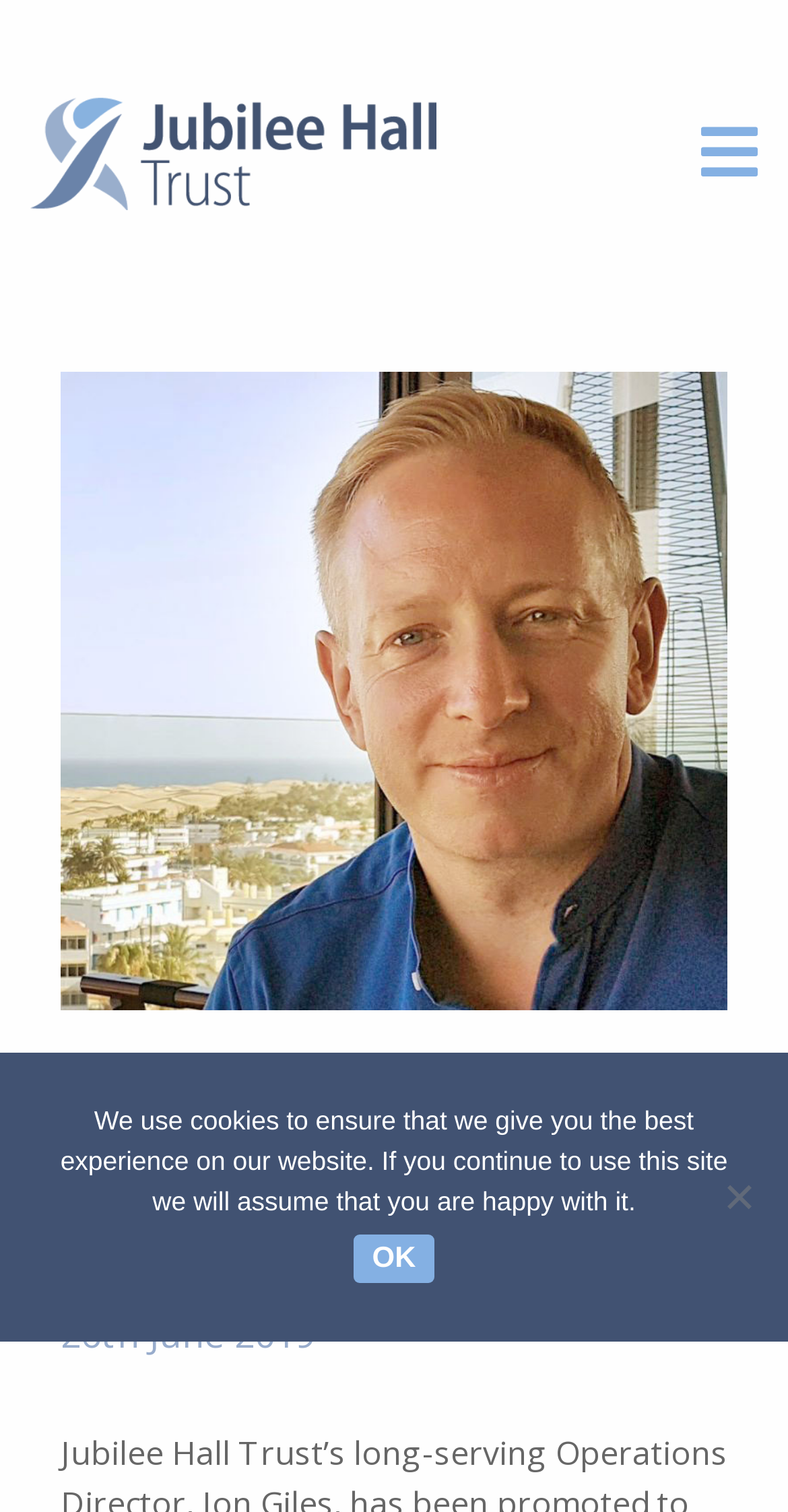What is the date of the news article?
Based on the image, answer the question in a detailed manner.

The date of the news article can be found below the main heading, which is a static text element with the content '26th June 2019'.